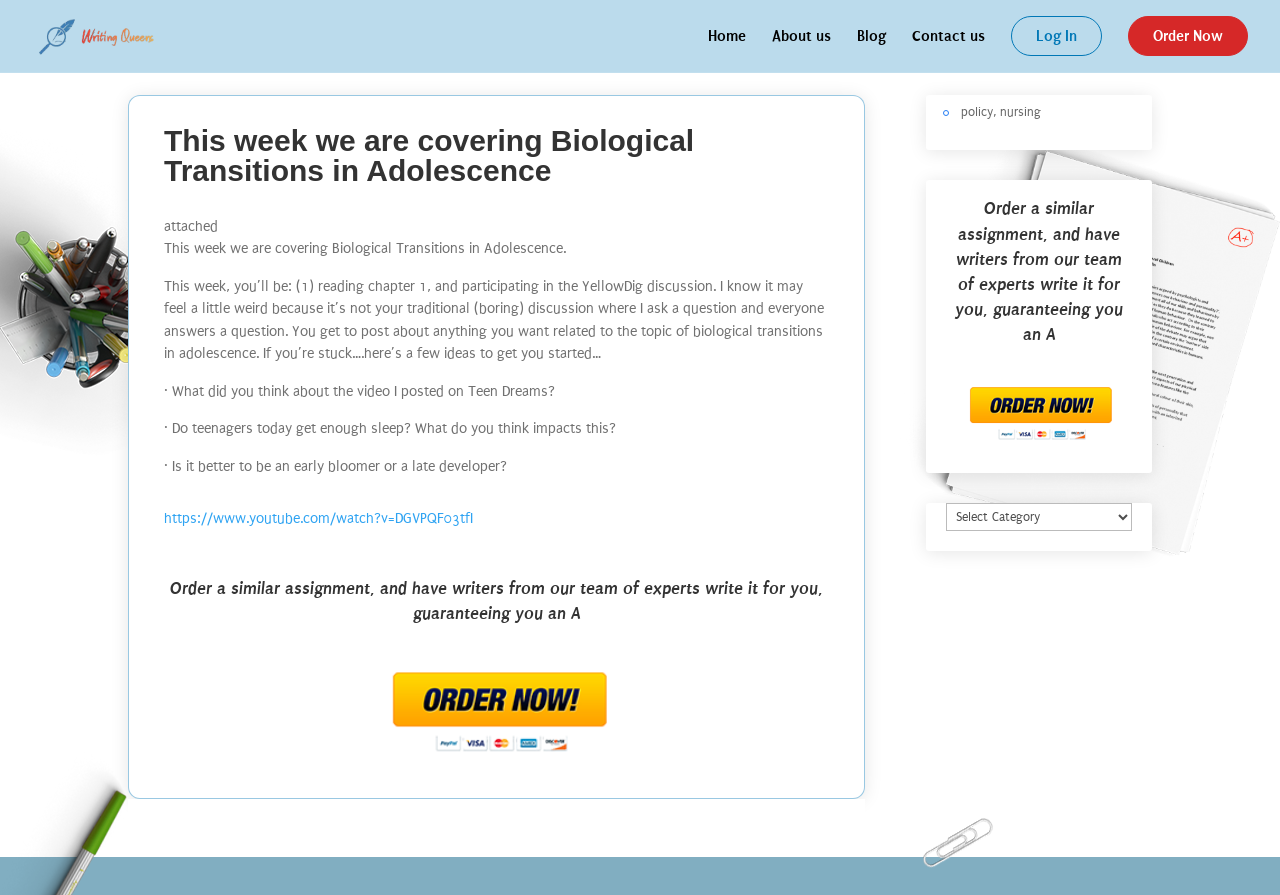Could you specify the bounding box coordinates for the clickable section to complete the following instruction: "Go to the 'Customer stories' page"?

None